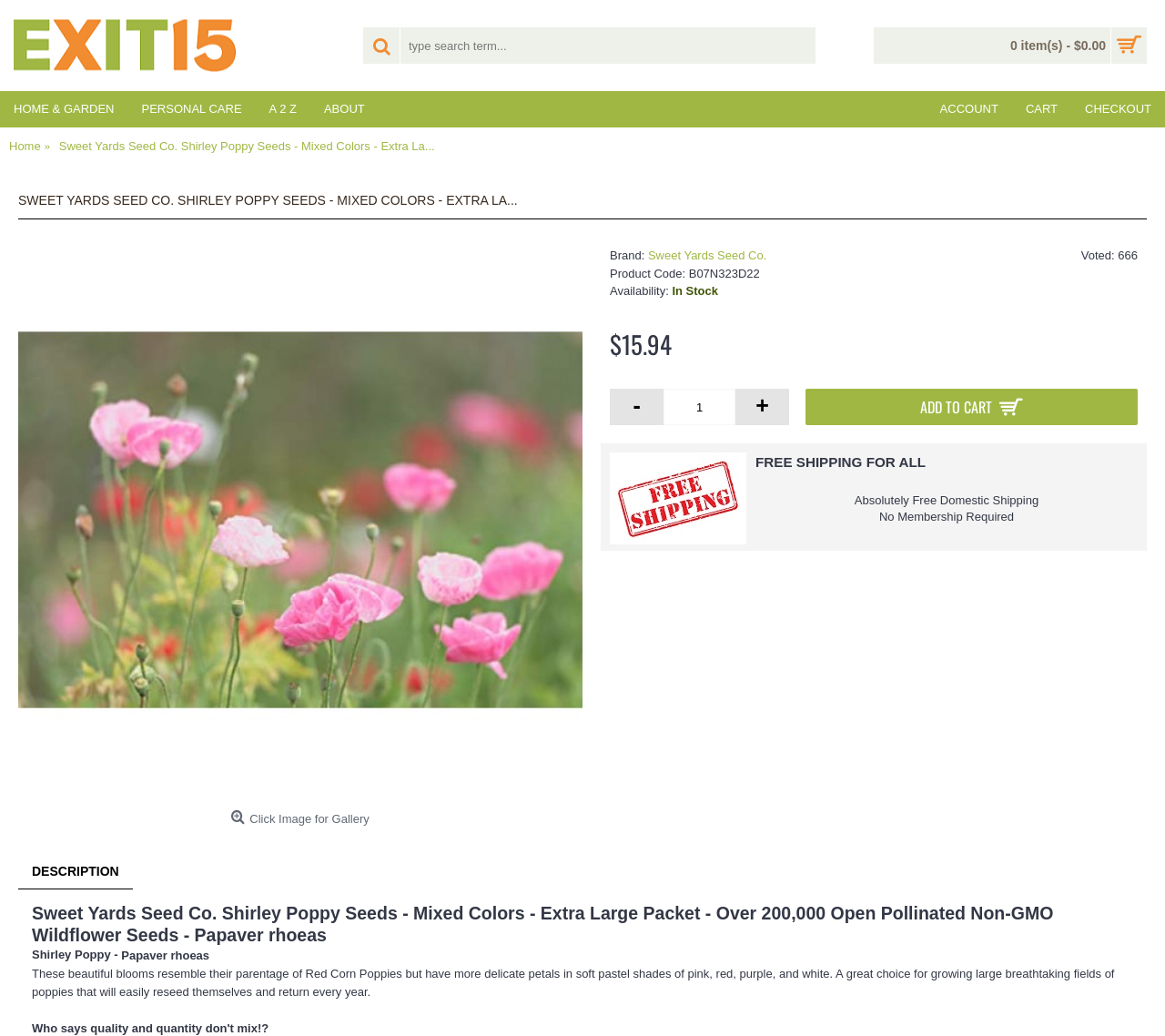Provide the bounding box coordinates of the HTML element described by the text: "Personal Care". The coordinates should be in the format [left, top, right, bottom] with values between 0 and 1.

[0.11, 0.088, 0.219, 0.123]